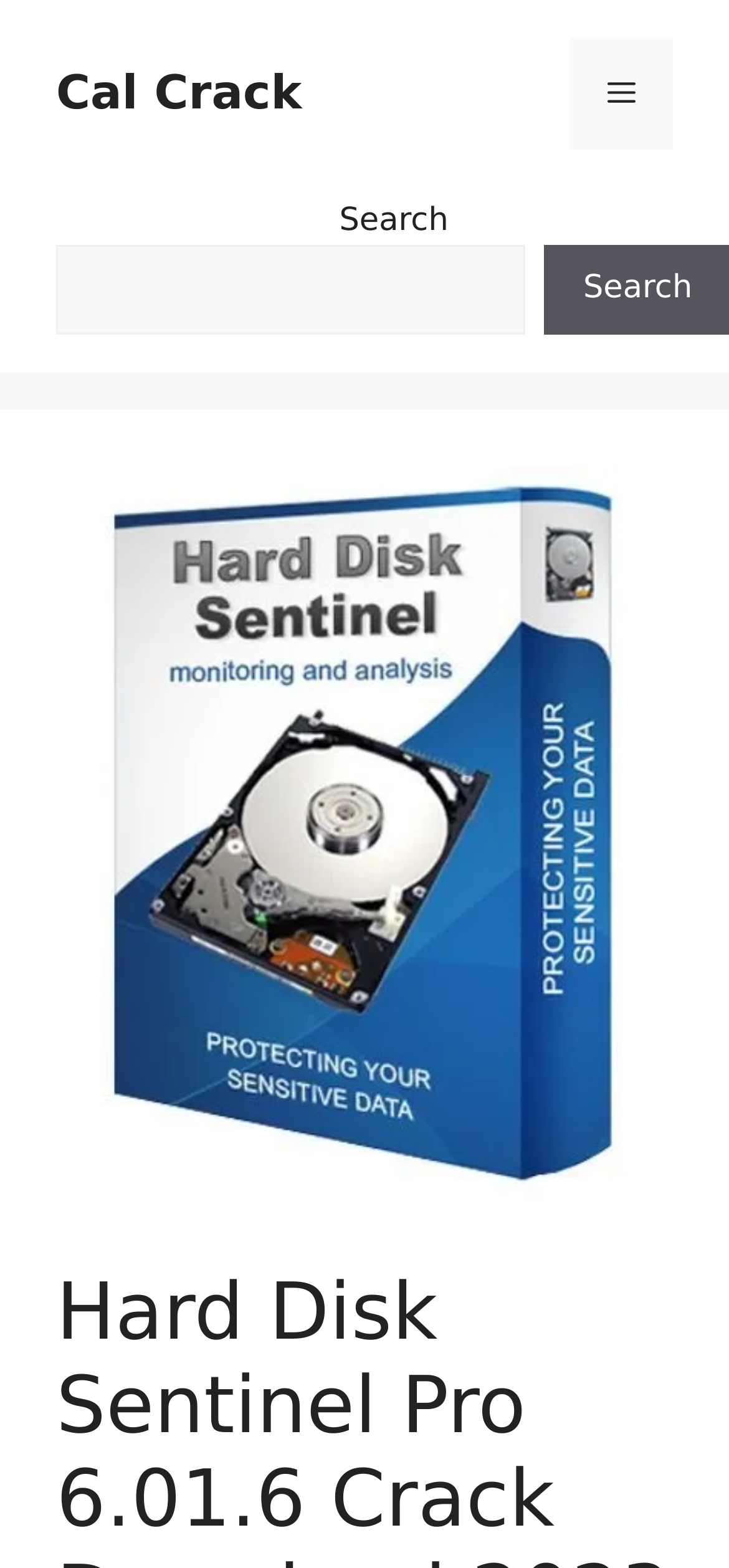Write a detailed summary of the webpage, including text, images, and layout.

The webpage is about Hard Disk Sentinel Pro 6.01.6 Crack, with a prominent banner at the top that spans the entire width of the page. The banner contains a link to "Cal Crack" on the left side, and a mobile toggle button on the right side. 

Below the banner, there is a navigation menu that can be expanded by clicking the "Menu" button. The menu contains a "Search" text and a search box where users can input their queries. 

The main content of the page is dominated by a large image that takes up most of the page's real estate. The image is related to Hard Disk Sentinel Pro, possibly a screenshot or a promotional image.